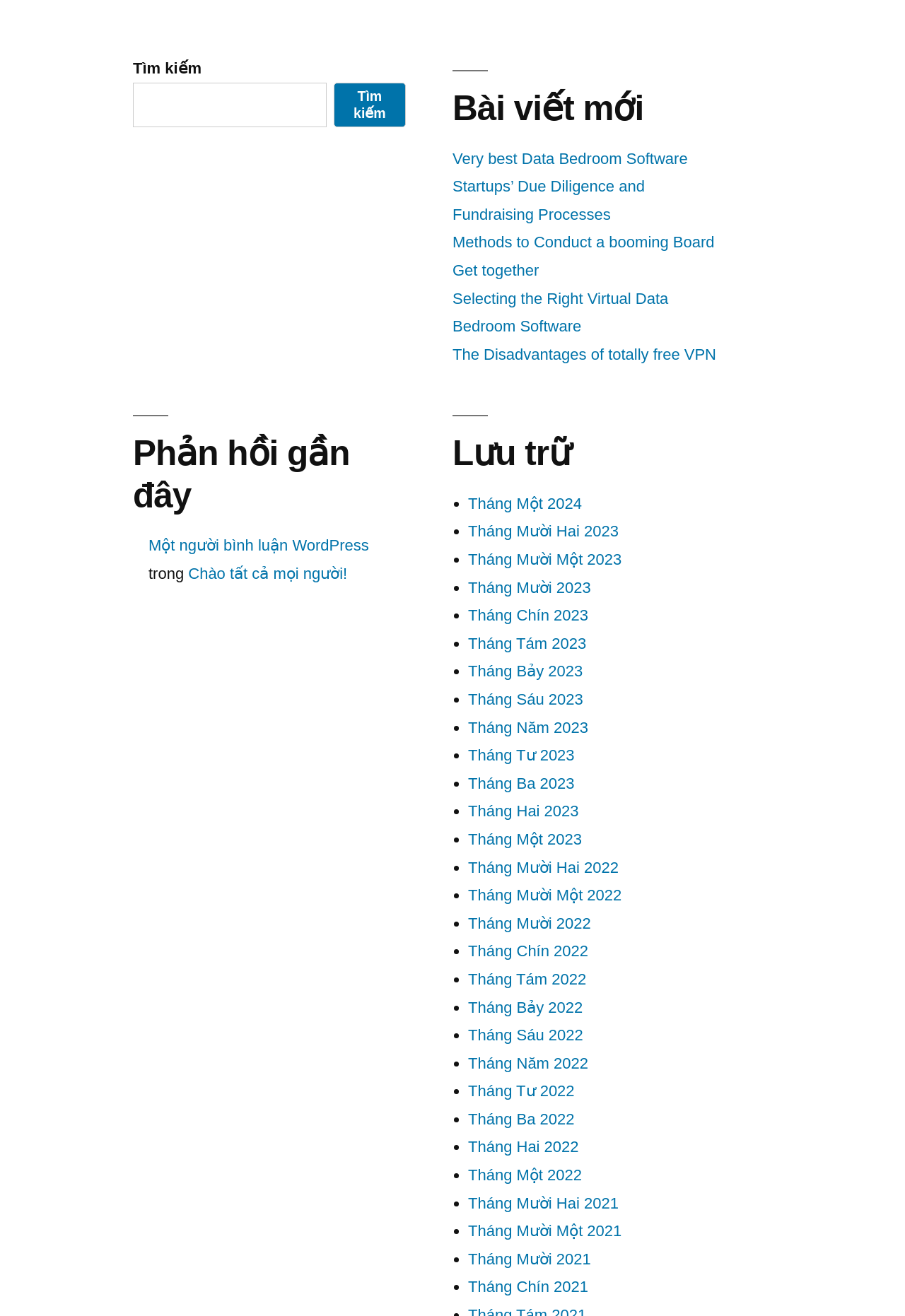Pinpoint the bounding box coordinates of the clickable area needed to execute the instruction: "View posts from January 2024". The coordinates should be specified as four float numbers between 0 and 1, i.e., [left, top, right, bottom].

[0.517, 0.376, 0.643, 0.389]